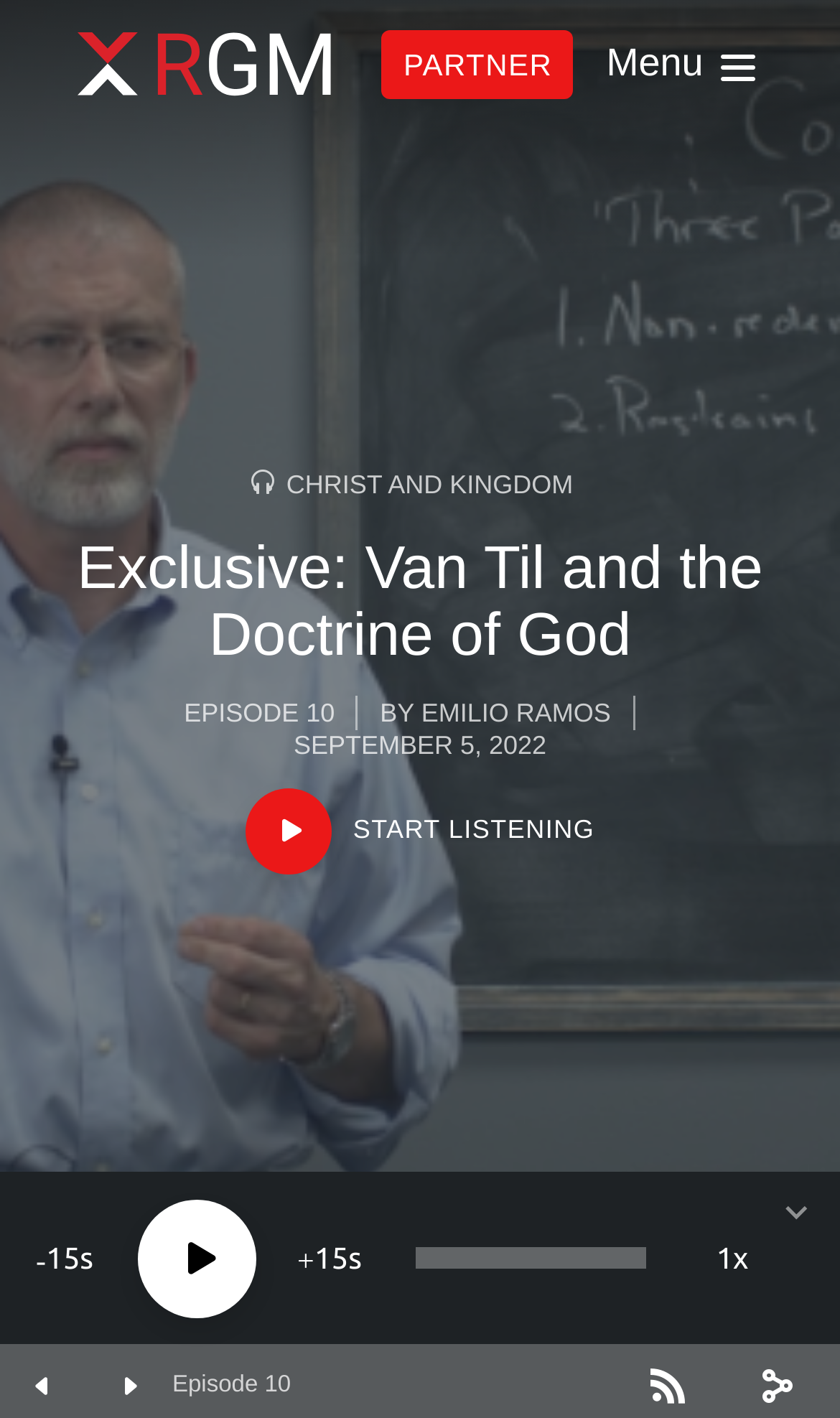Please determine the bounding box coordinates of the area that needs to be clicked to complete this task: 'Go to Red Grace Media homepage'. The coordinates must be four float numbers between 0 and 1, formatted as [left, top, right, bottom].

[0.091, 0.024, 0.401, 0.062]